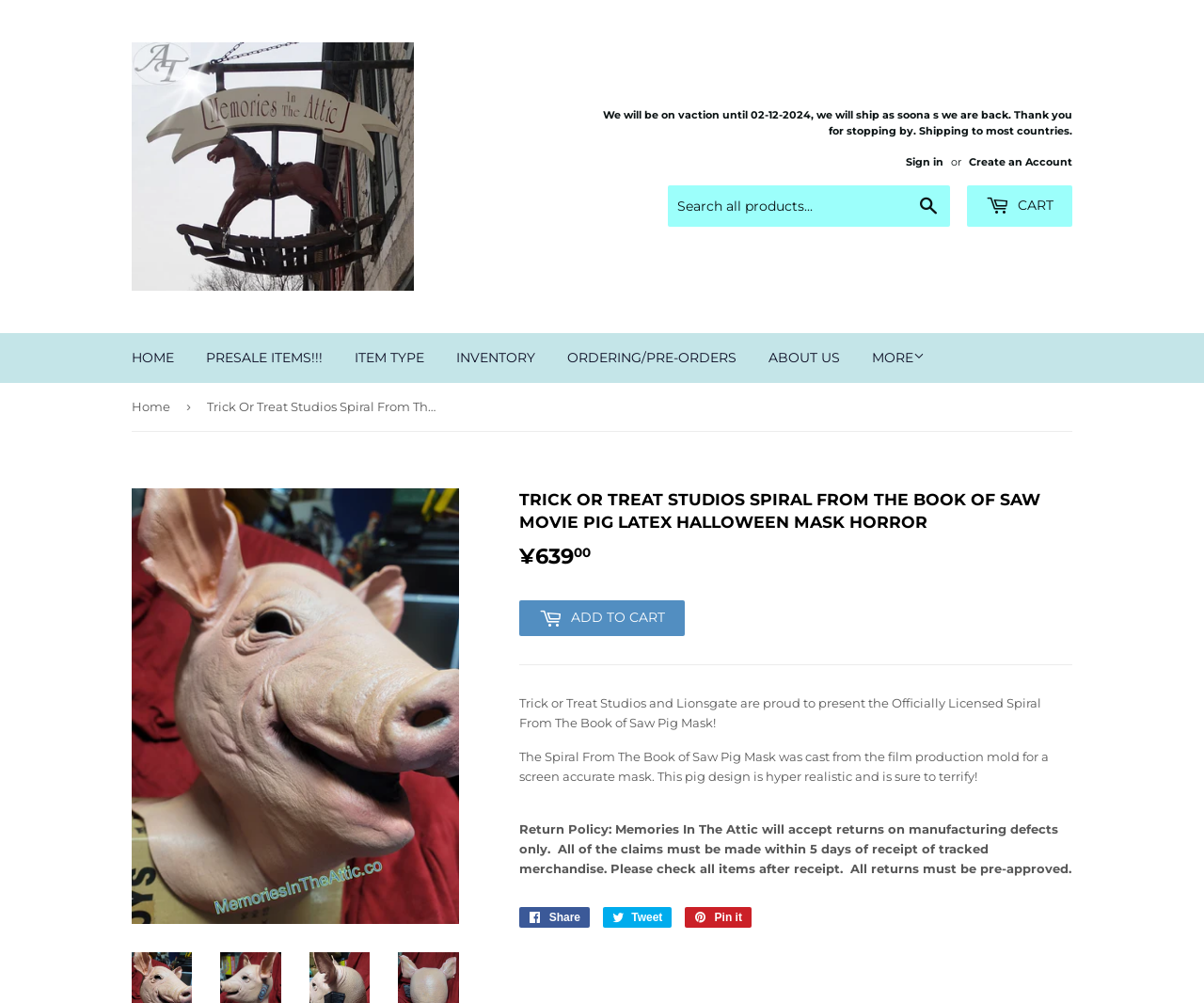What is the return policy of Memories In The Attic?
Please respond to the question with a detailed and informative answer.

I found the return policy of Memories In The Attic by reading the text 'Return Policy: Memories In The Attic will accept returns on manufacturing defects only...' which is located at the bottom of the product description.